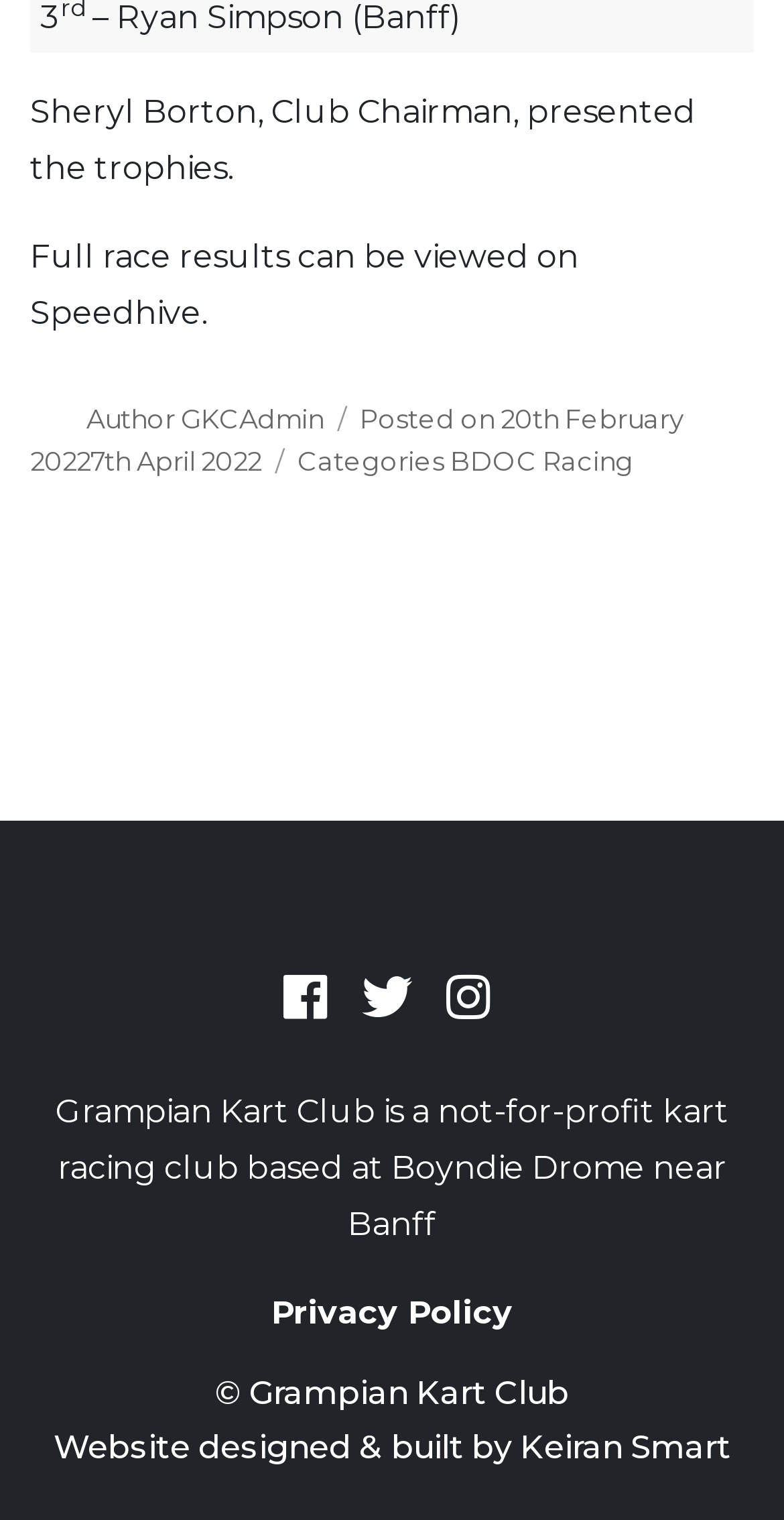Please determine the bounding box coordinates of the element's region to click in order to carry out the following instruction: "view the categories page". The coordinates should be four float numbers between 0 and 1, i.e., [left, top, right, bottom].

[0.574, 0.292, 0.808, 0.313]